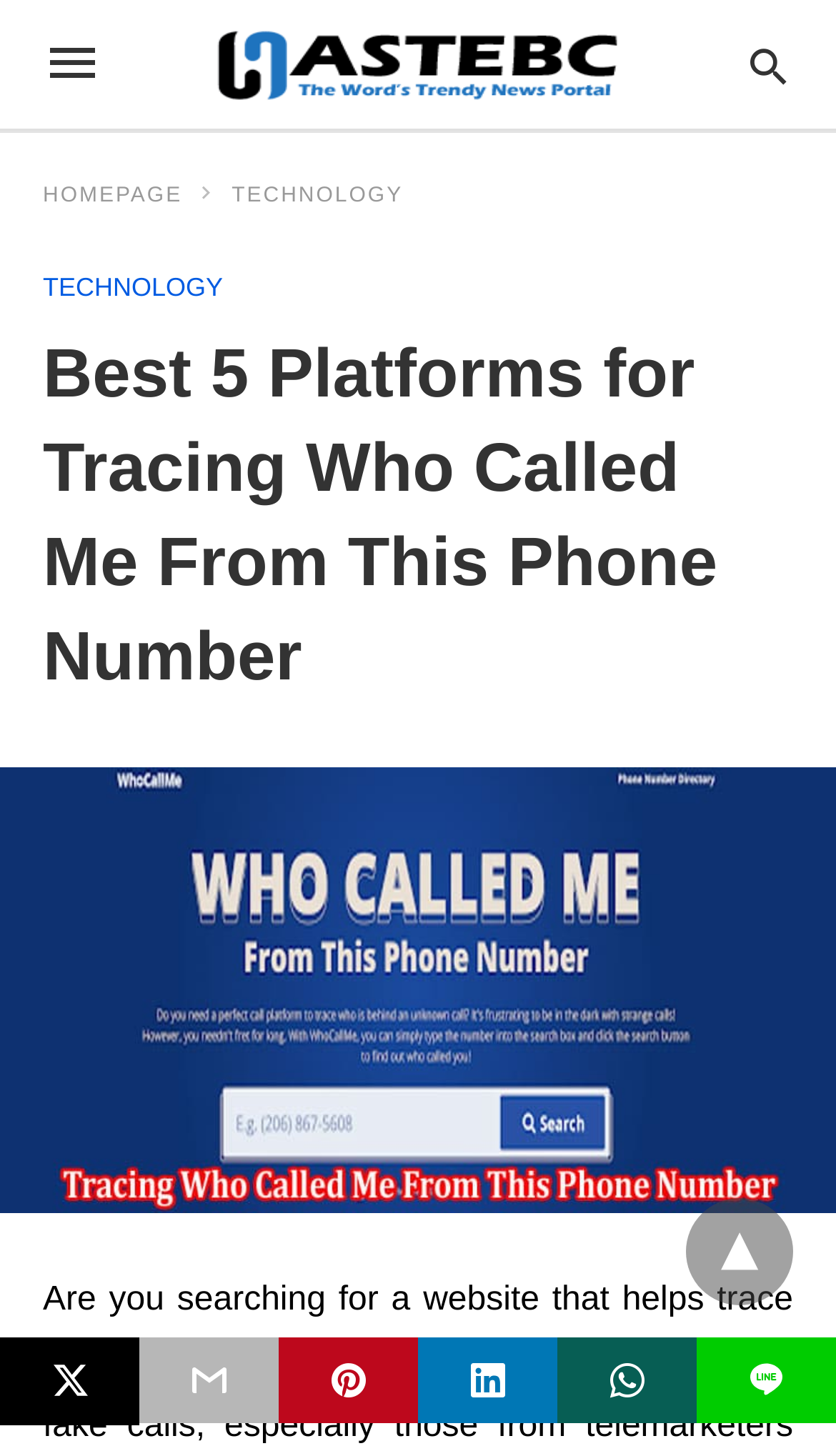Based on the element description L, identify the bounding box of the UI element in the given webpage screenshot. The coordinates should be in the format (top-left x, top-left y, bottom-right x, bottom-right y) and must be between 0 and 1.

[0.833, 0.919, 1.0, 0.977]